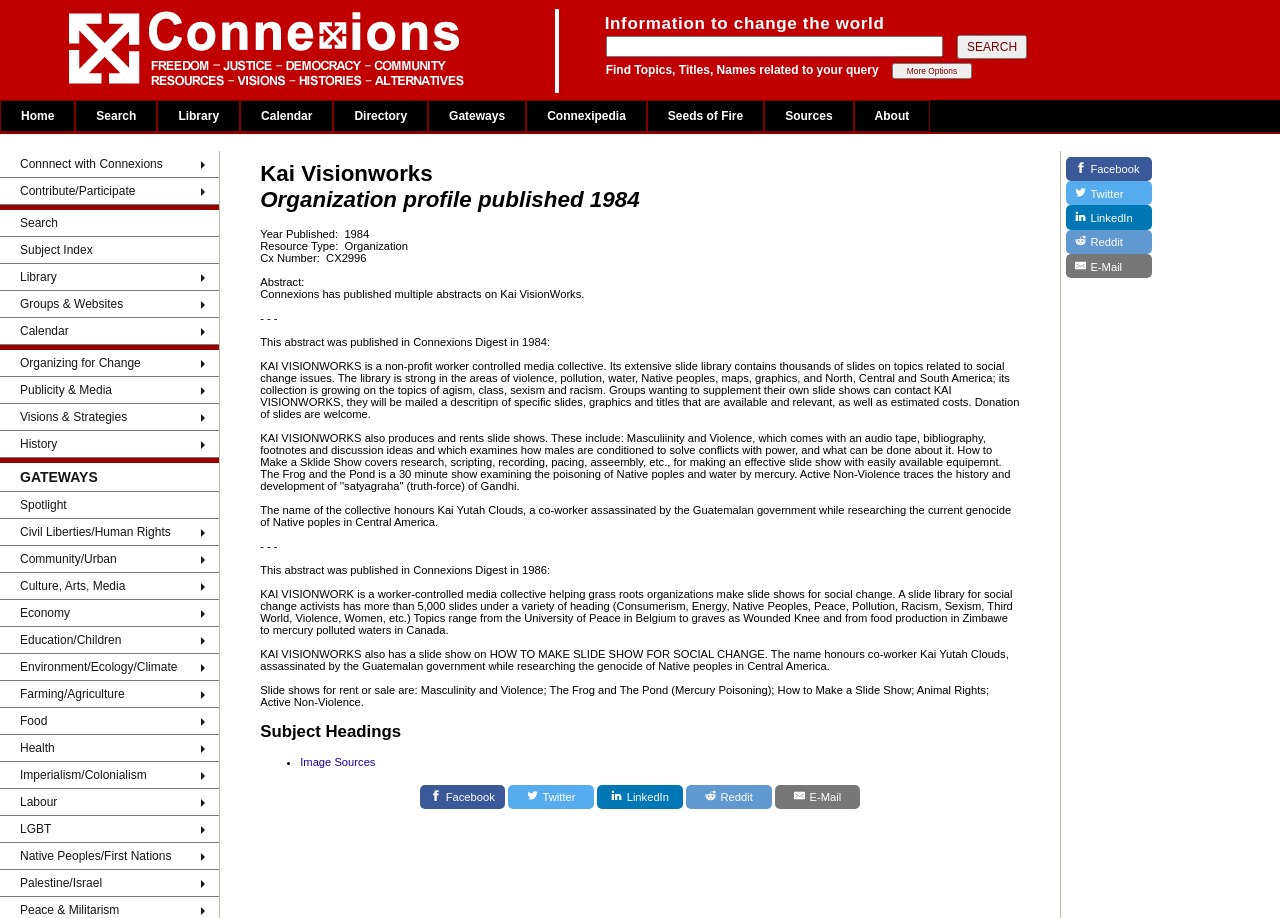Answer the question below with a single word or a brief phrase: 
What is the purpose of the textbox in the search section?

To input search query